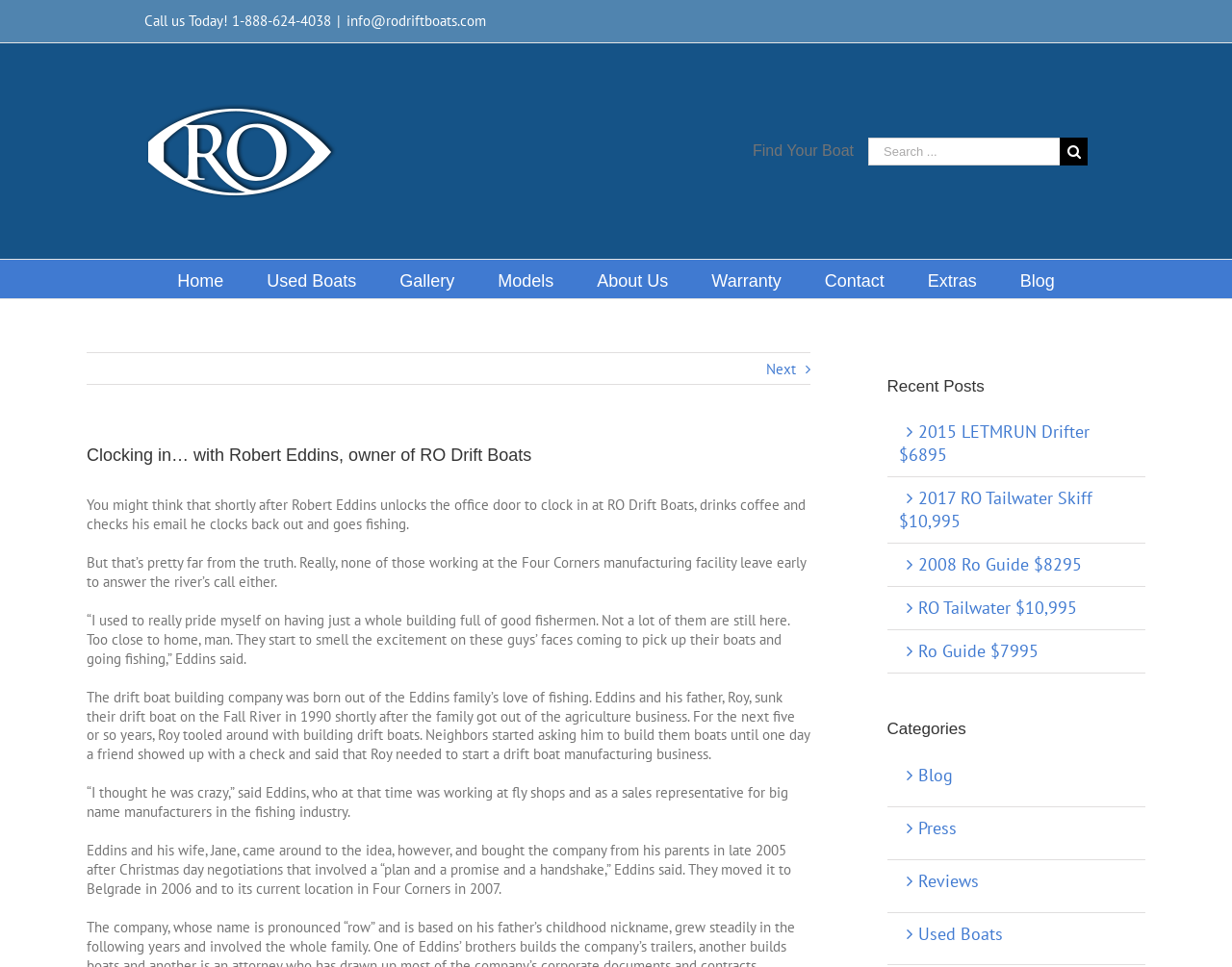Extract the main heading text from the webpage.

Clocking in… with Robert Eddins, owner of RO Drift Boats